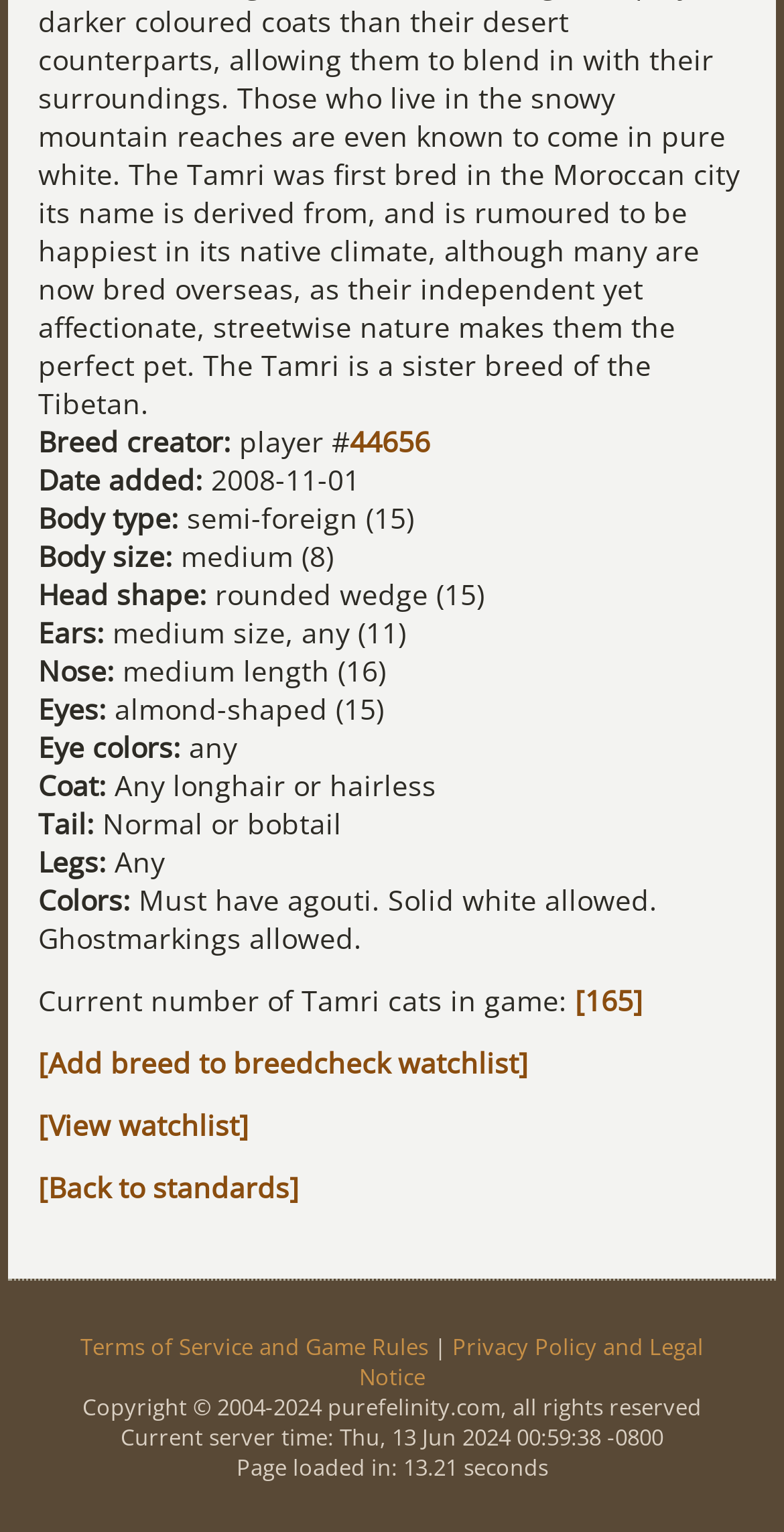Determine the bounding box coordinates for the UI element matching this description: "[Back to standards]".

[0.048, 0.762, 0.382, 0.787]